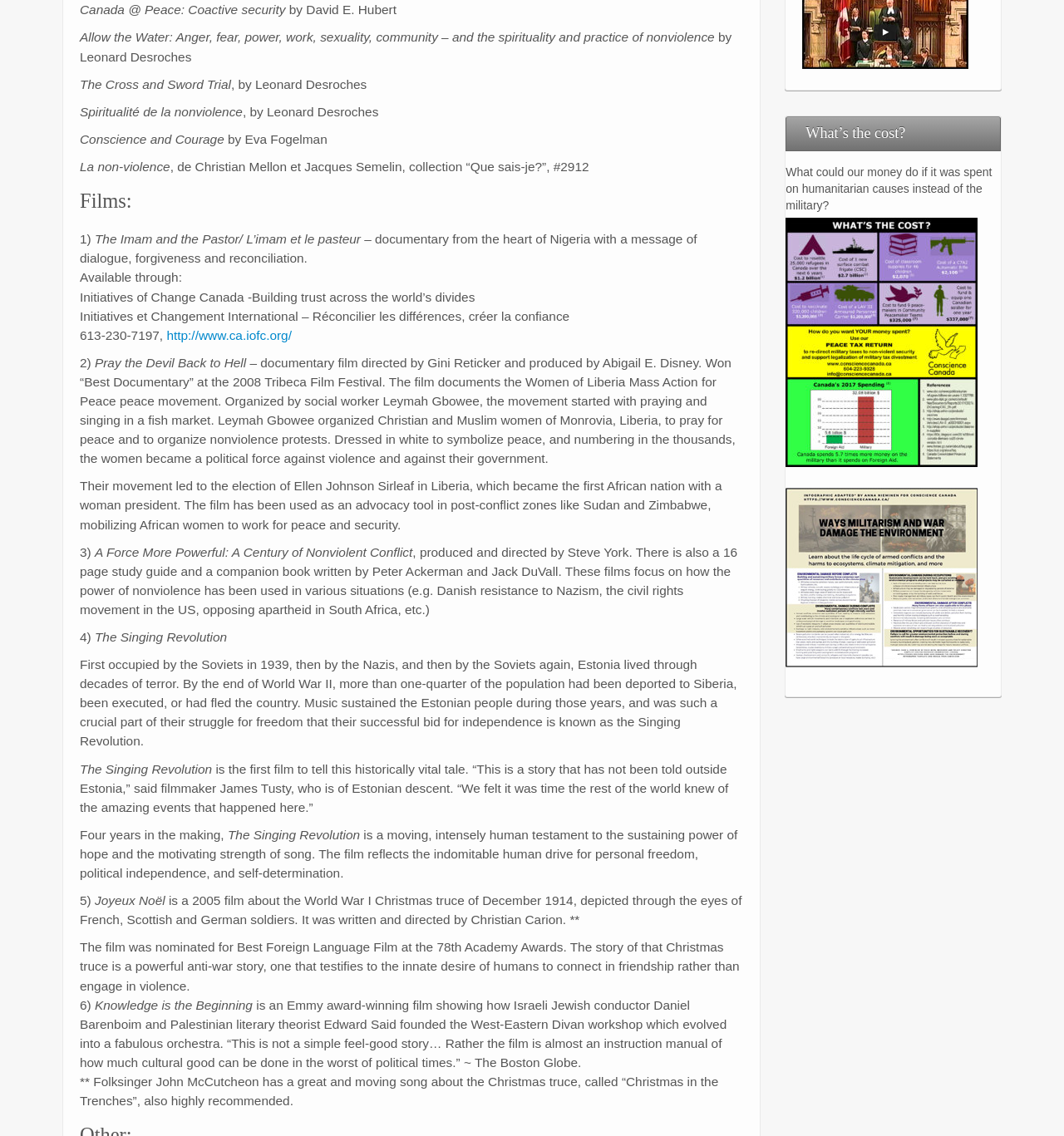Find the bounding box of the element with the following description: "http://www.ca.iofc.org/". The coordinates must be four float numbers between 0 and 1, formatted as [left, top, right, bottom].

[0.157, 0.289, 0.274, 0.301]